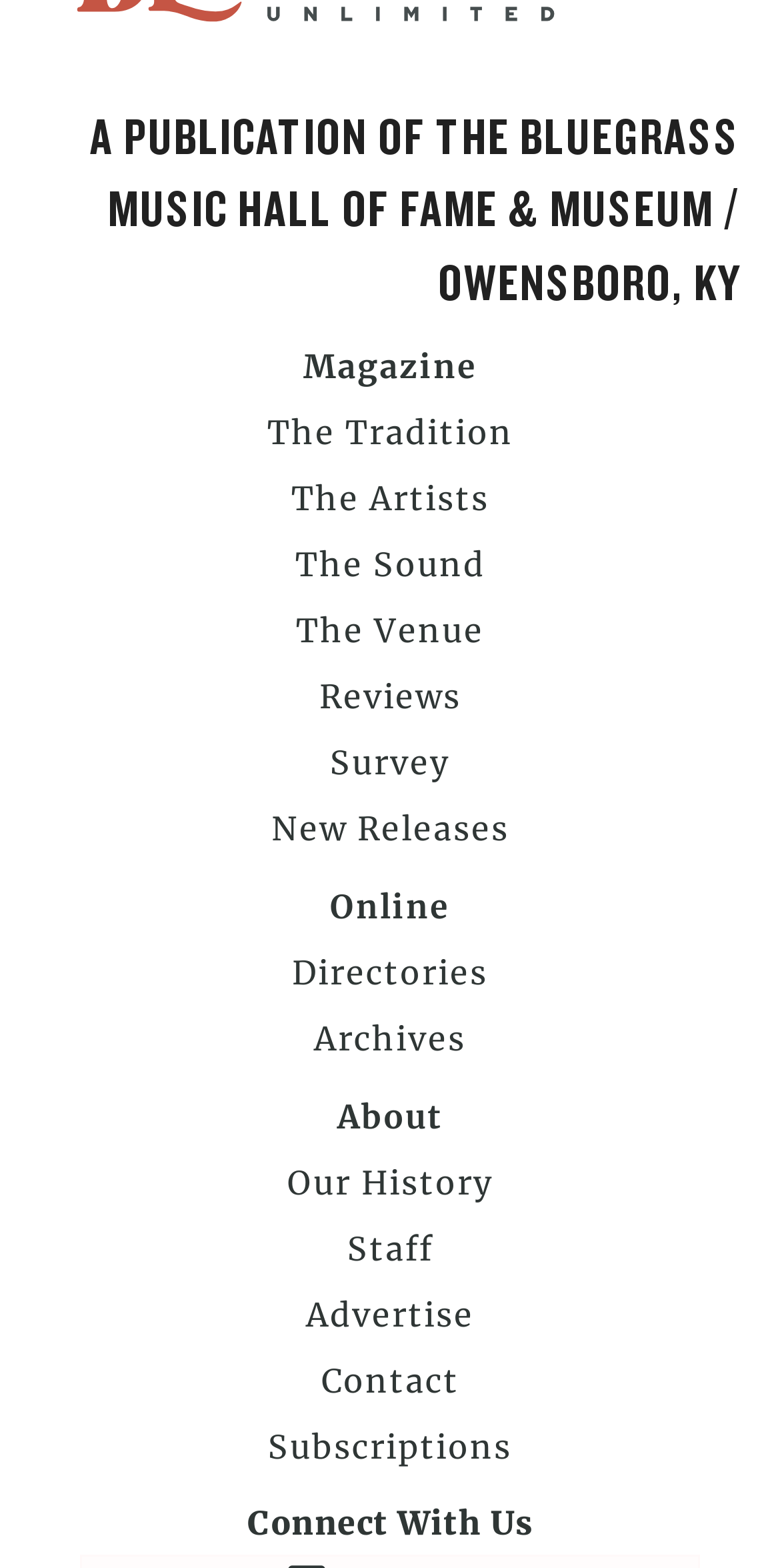Locate the bounding box coordinates of the segment that needs to be clicked to meet this instruction: "Read the BUSINESS section".

None